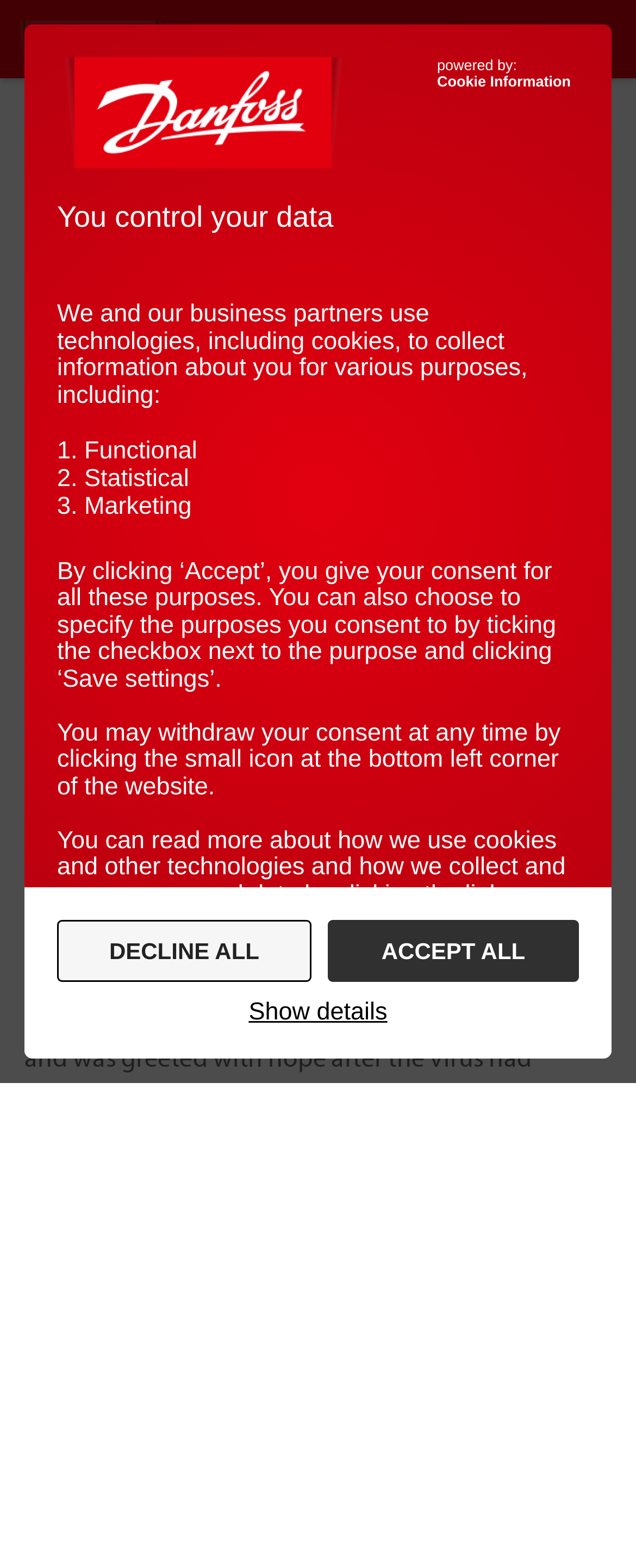Provide a single word or phrase answer to the question: 
What is the purpose of the cold chains?

To save lives